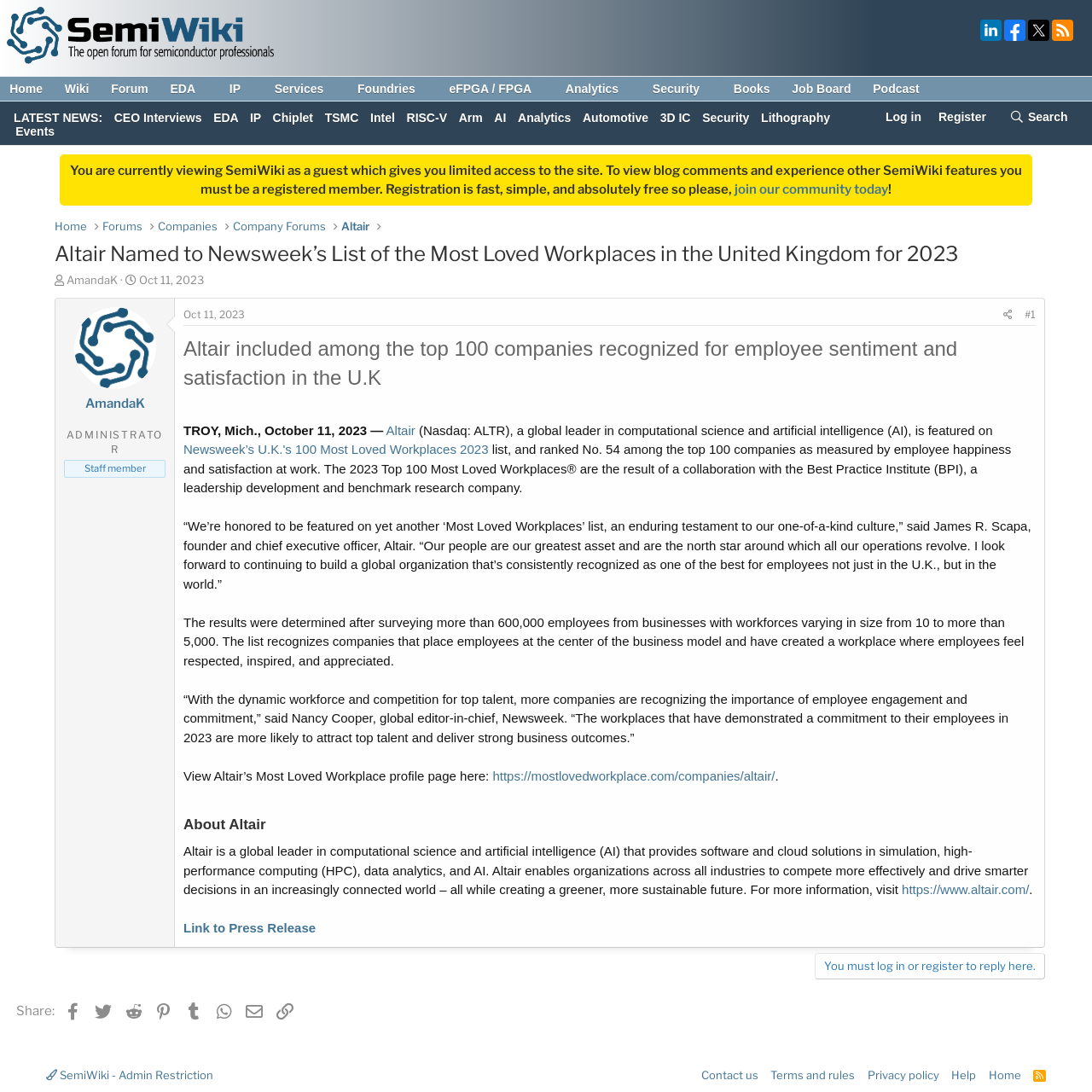Please identify the bounding box coordinates of the element I need to click to follow this instruction: "Click on the 'Register' link".

[0.852, 0.09, 0.911, 0.12]